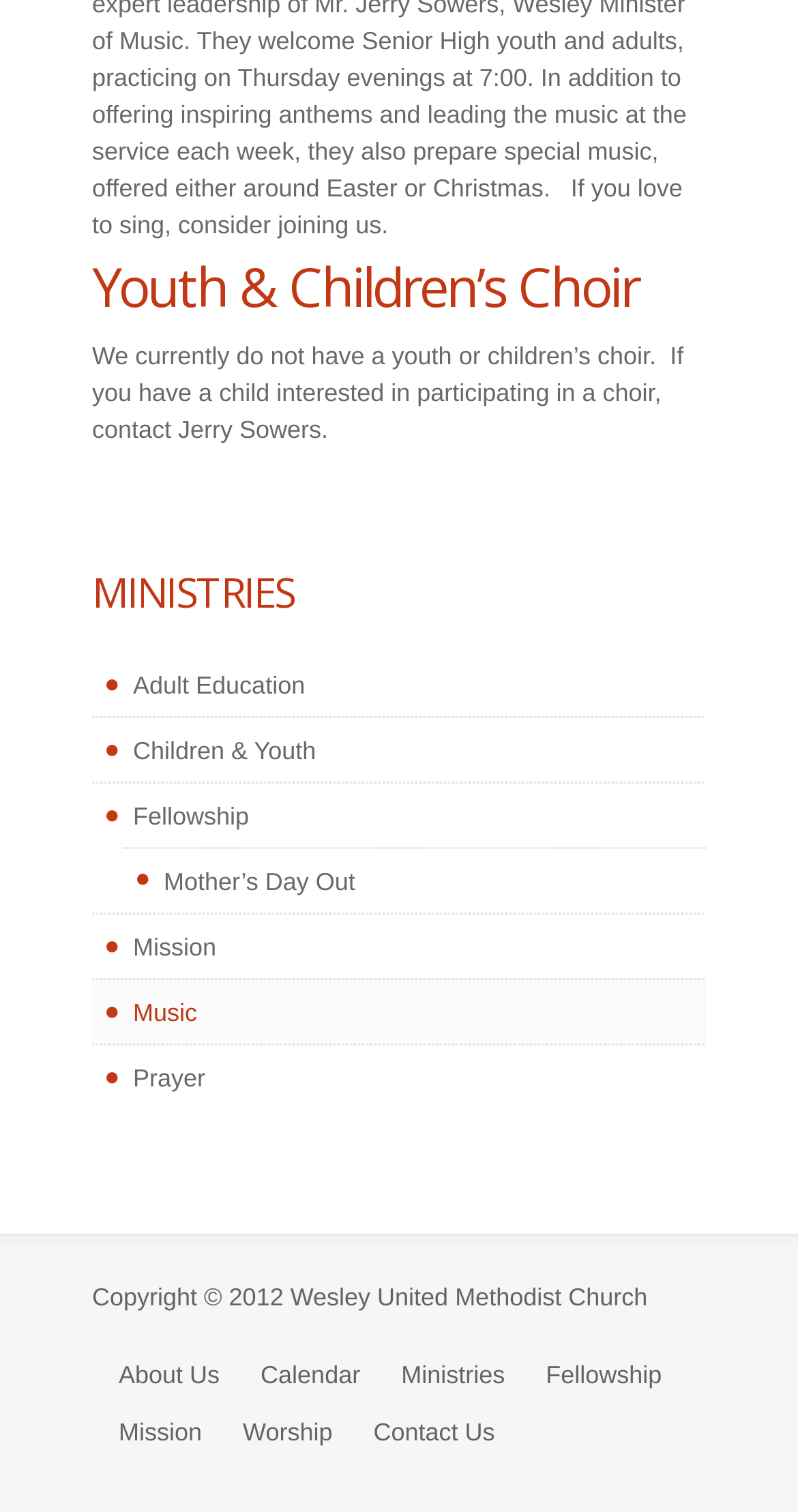Using the provided description: "Return to main page", find the bounding box coordinates of the corresponding UI element. The output should be four float numbers between 0 and 1, in the format [left, top, right, bottom].

None